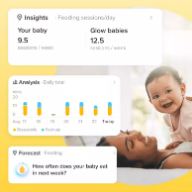What is the purpose of the forecast prompt in the app?
Give a thorough and detailed response to the question.

The forecast prompt is designed to encourage parents to reflect on their baby's feeding schedule for the upcoming week, inviting them to consider questions about their baby's routine. This feature is intended to support parents in planning and managing their baby's feeding schedule.